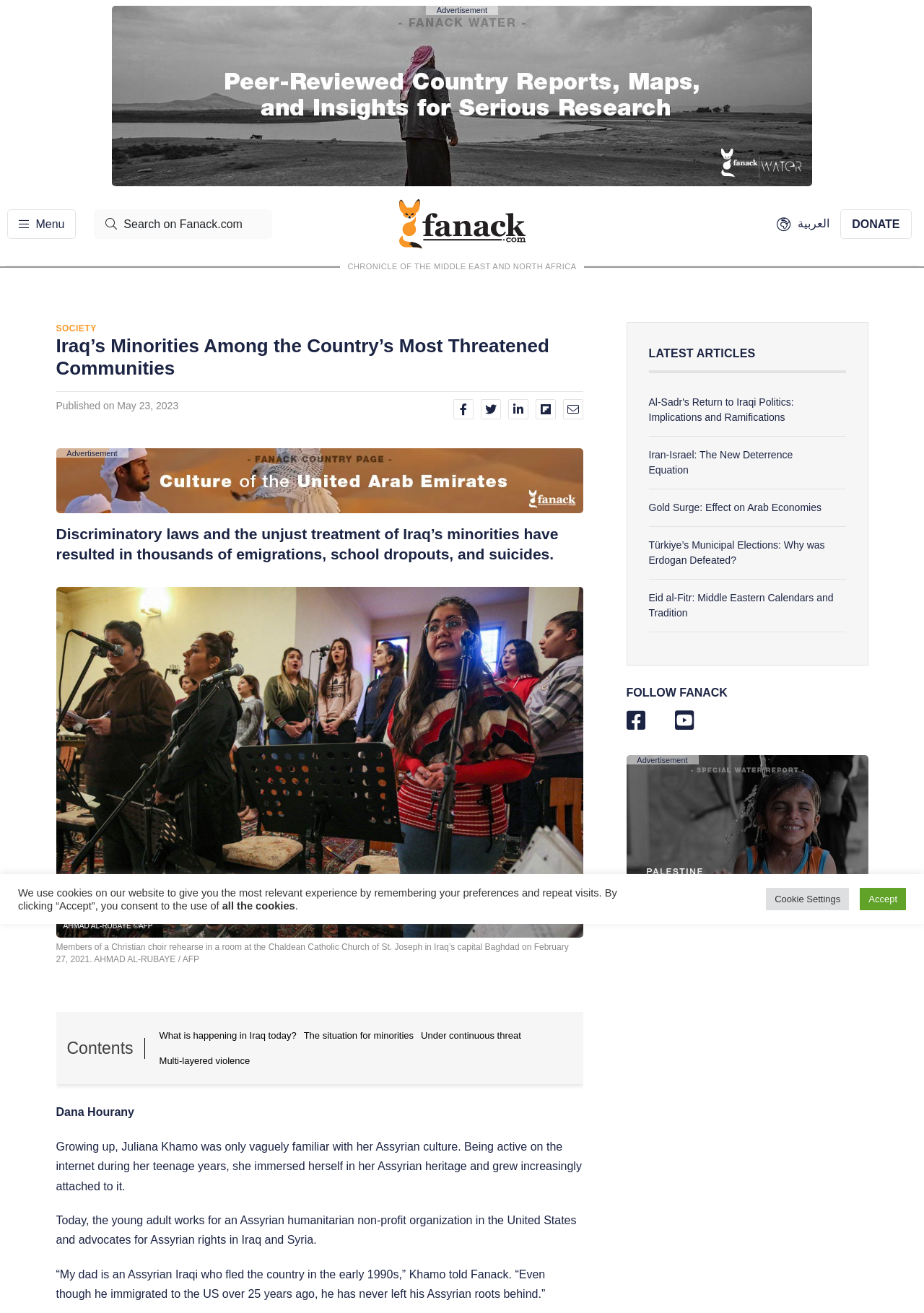Answer the question below using just one word or a short phrase: 
What is the name of the organization Juliana Khamo works for?

Assyrian humanitarian non-profit organization